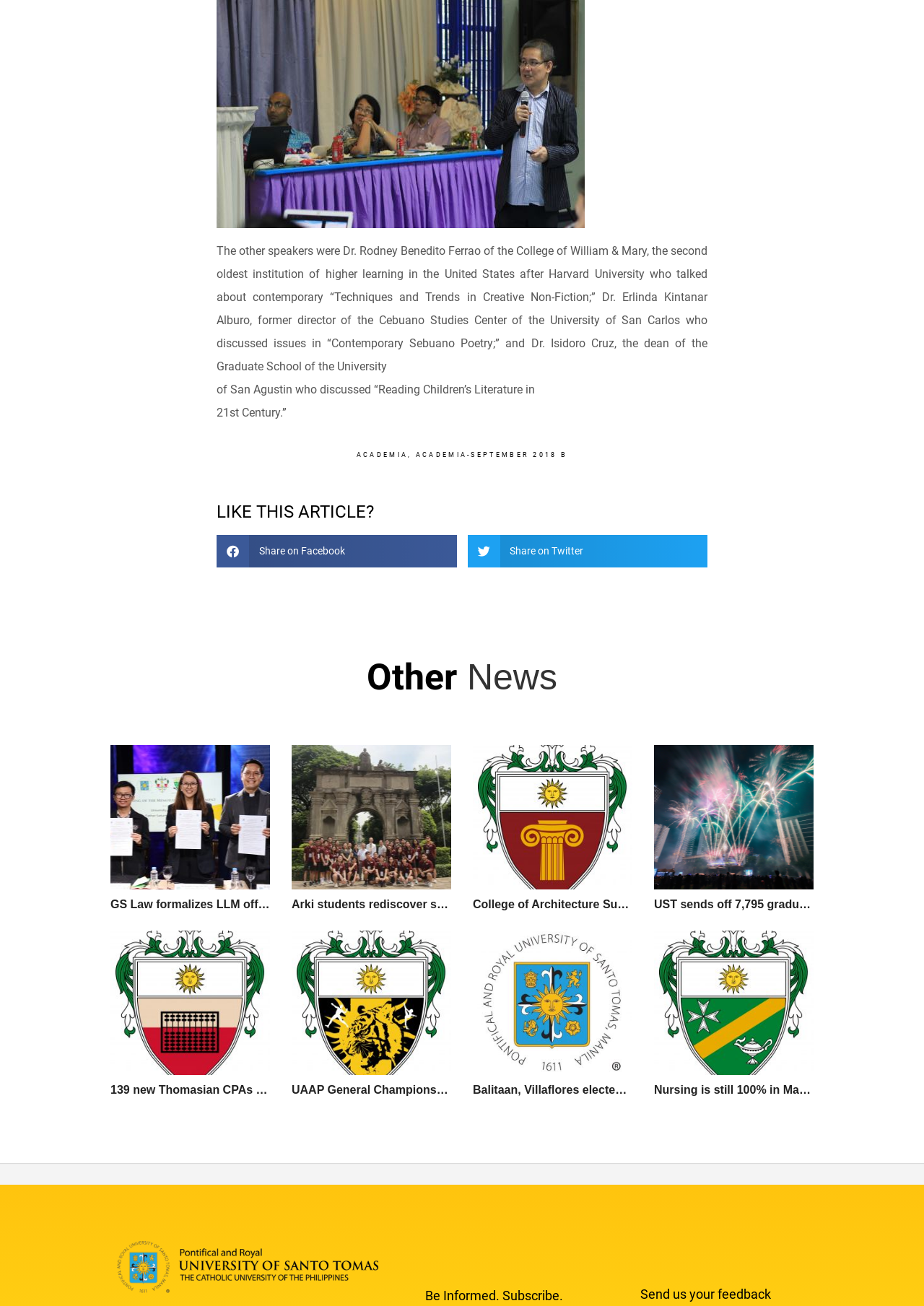Identify the bounding box coordinates for the element you need to click to achieve the following task: "Share on Facebook". The coordinates must be four float values ranging from 0 to 1, formatted as [left, top, right, bottom].

[0.234, 0.41, 0.494, 0.434]